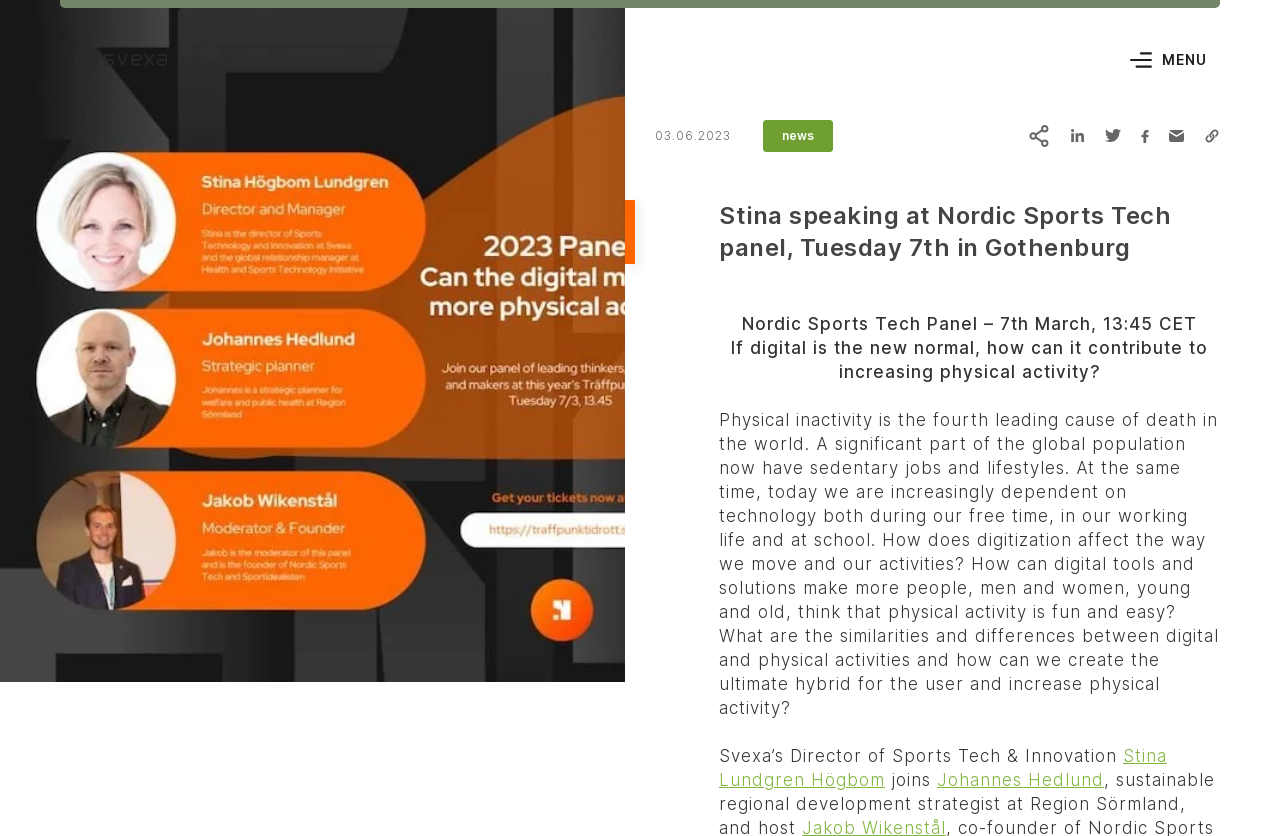Provide the bounding box coordinates, formatted as (top-left x, top-left y, bottom-right x, bottom-right y), with all values being floating point numbers between 0 and 1. Identify the bounding box of the UI element that matches the description: Stina Lundgren Högbom

[0.562, 0.892, 0.912, 0.944]